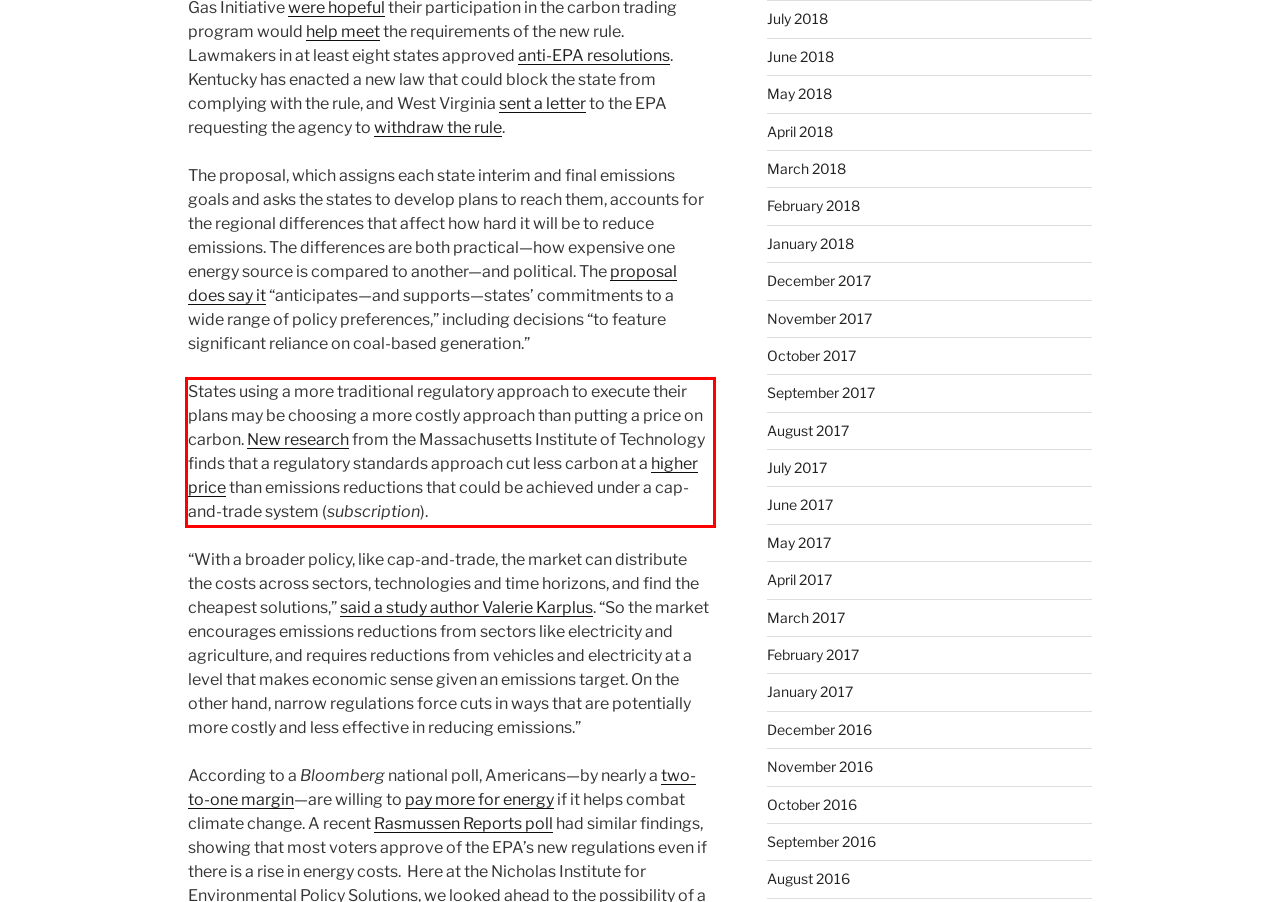Analyze the screenshot of the webpage that features a red bounding box and recognize the text content enclosed within this red bounding box.

States using a more traditional regulatory approach to execute their plans may be choosing a more costly approach than putting a price on carbon. New research from the Massachusetts Institute of Technology finds that a regulatory standards approach cut less carbon at a higher price than emissions reductions that could be achieved under a cap-and-trade system (subscription).